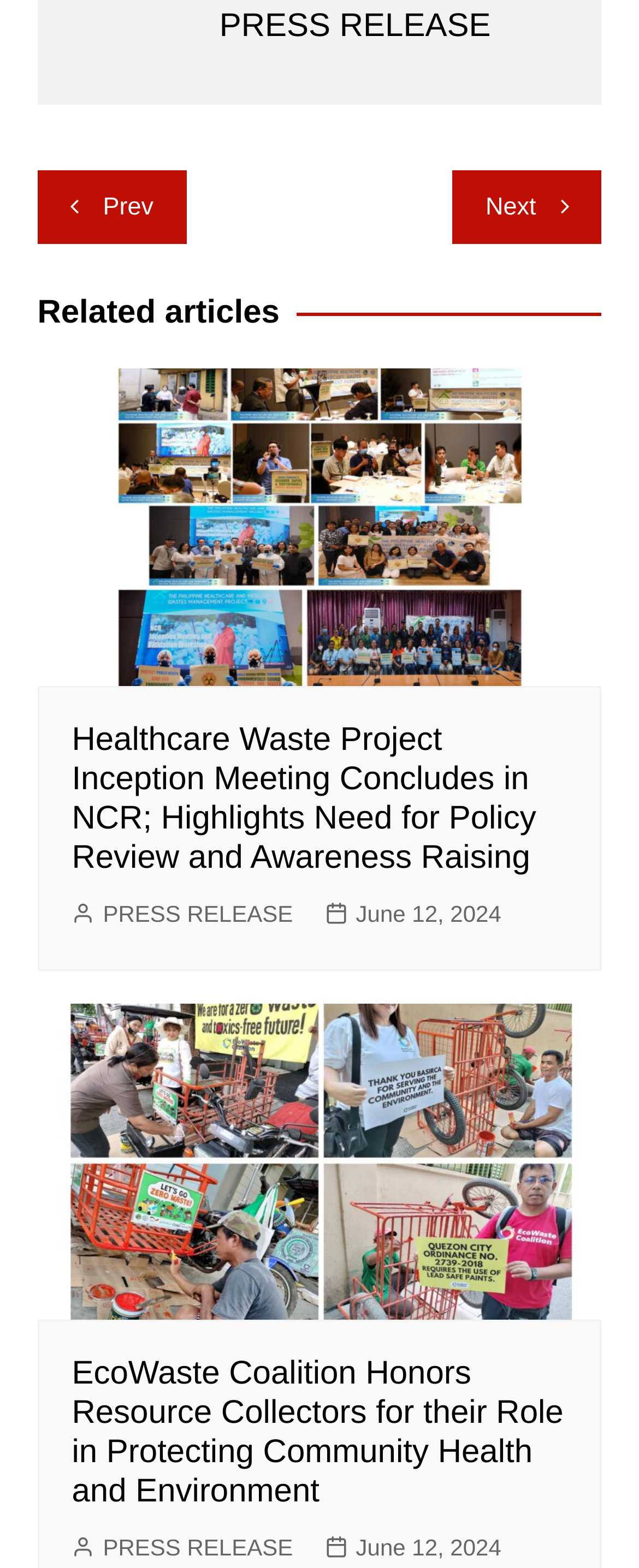From the webpage screenshot, predict the bounding box coordinates (top-left x, top-left y, bottom-right x, bottom-right y) for the UI element described here: June 12, 2024

[0.508, 0.976, 0.784, 0.999]